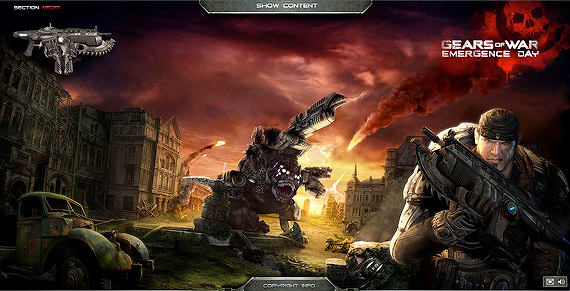Please answer the following question using a single word or phrase: 
What is the soldier in the image holding?

A powerful weapon